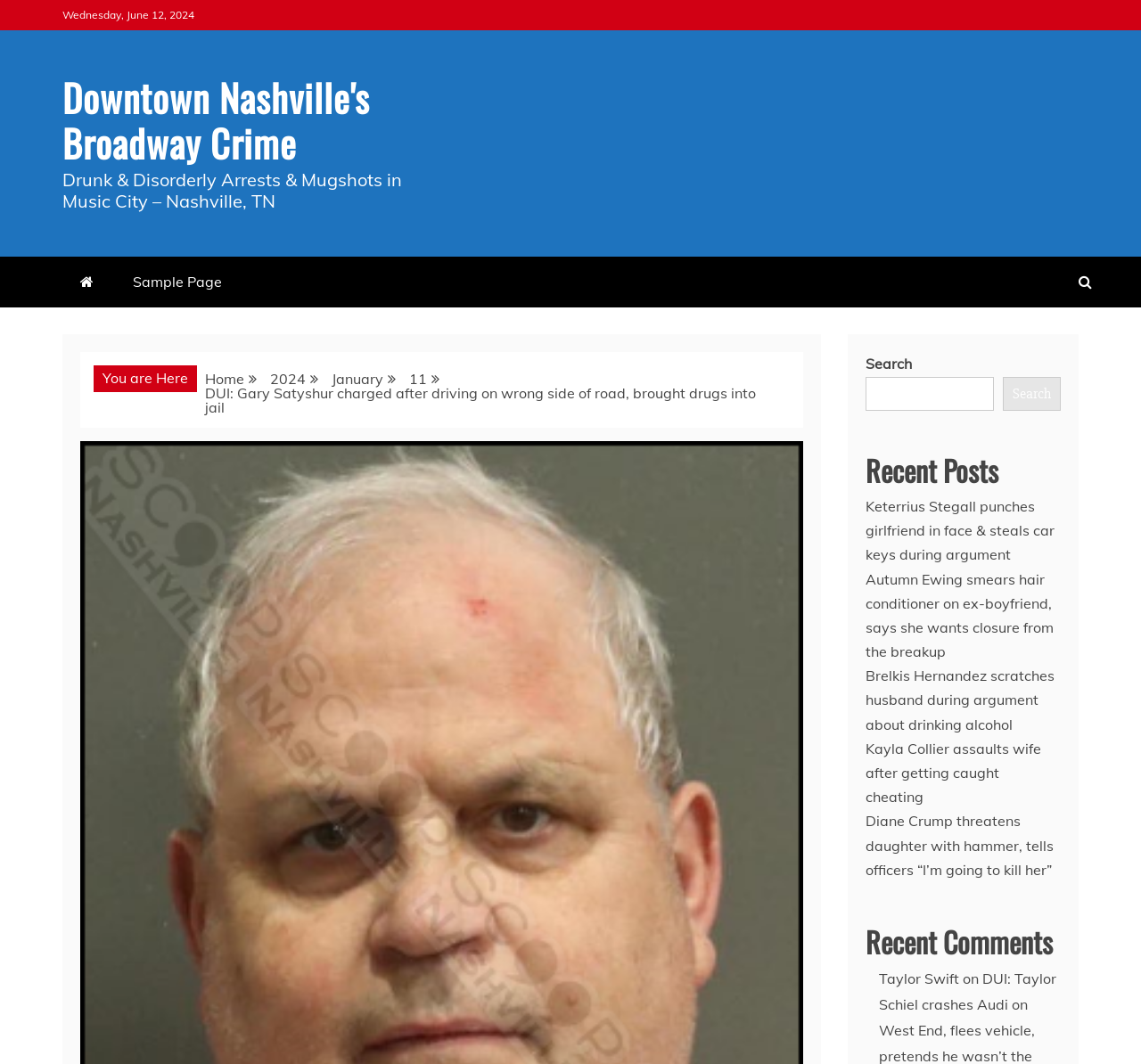Identify the text that serves as the heading for the webpage and generate it.

DUI: Gary Satyshur charged after driving on wrong side of road, brought drugs into jail